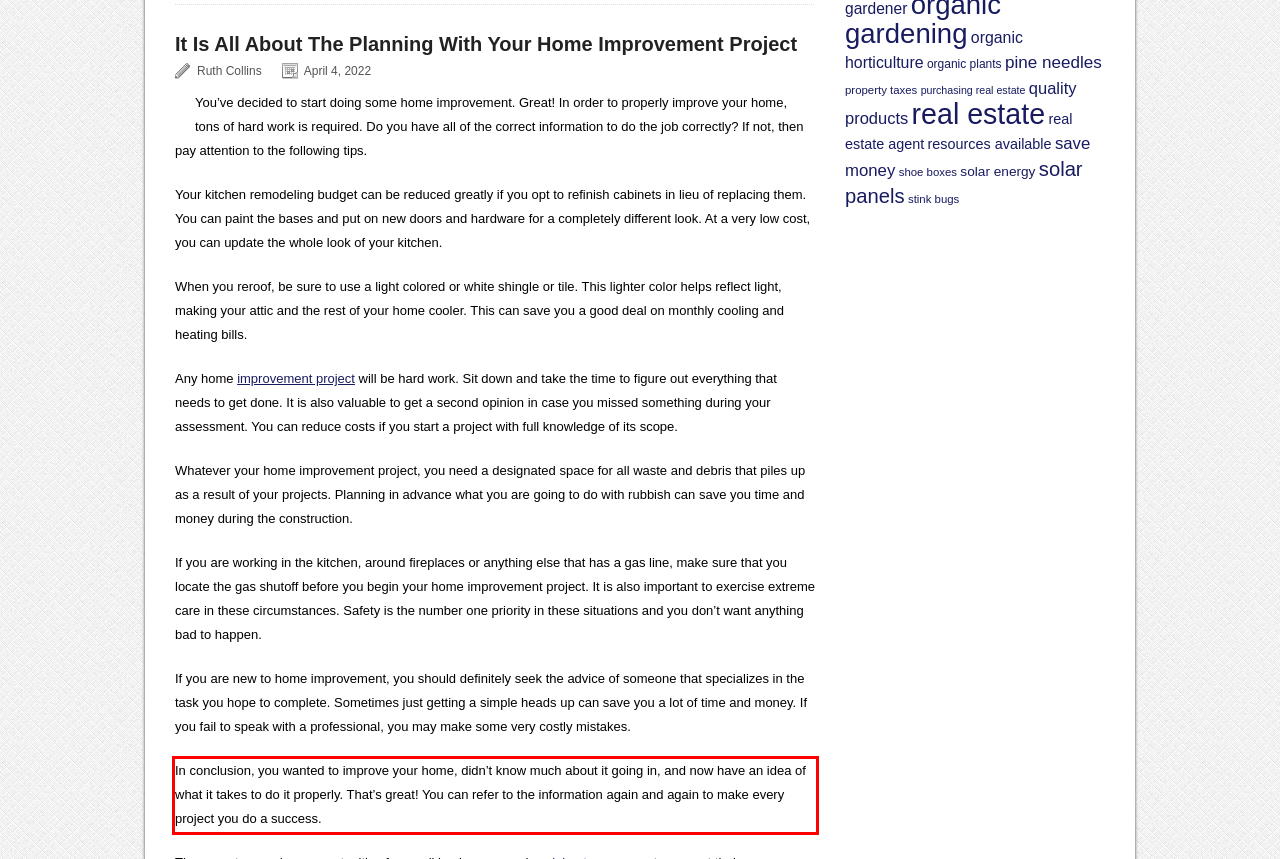Look at the provided screenshot of the webpage and perform OCR on the text within the red bounding box.

In conclusion, you wanted to improve your home, didn’t know much about it going in, and now have an idea of what it takes to do it properly. That’s great! You can refer to the information again and again to make every project you do a success.